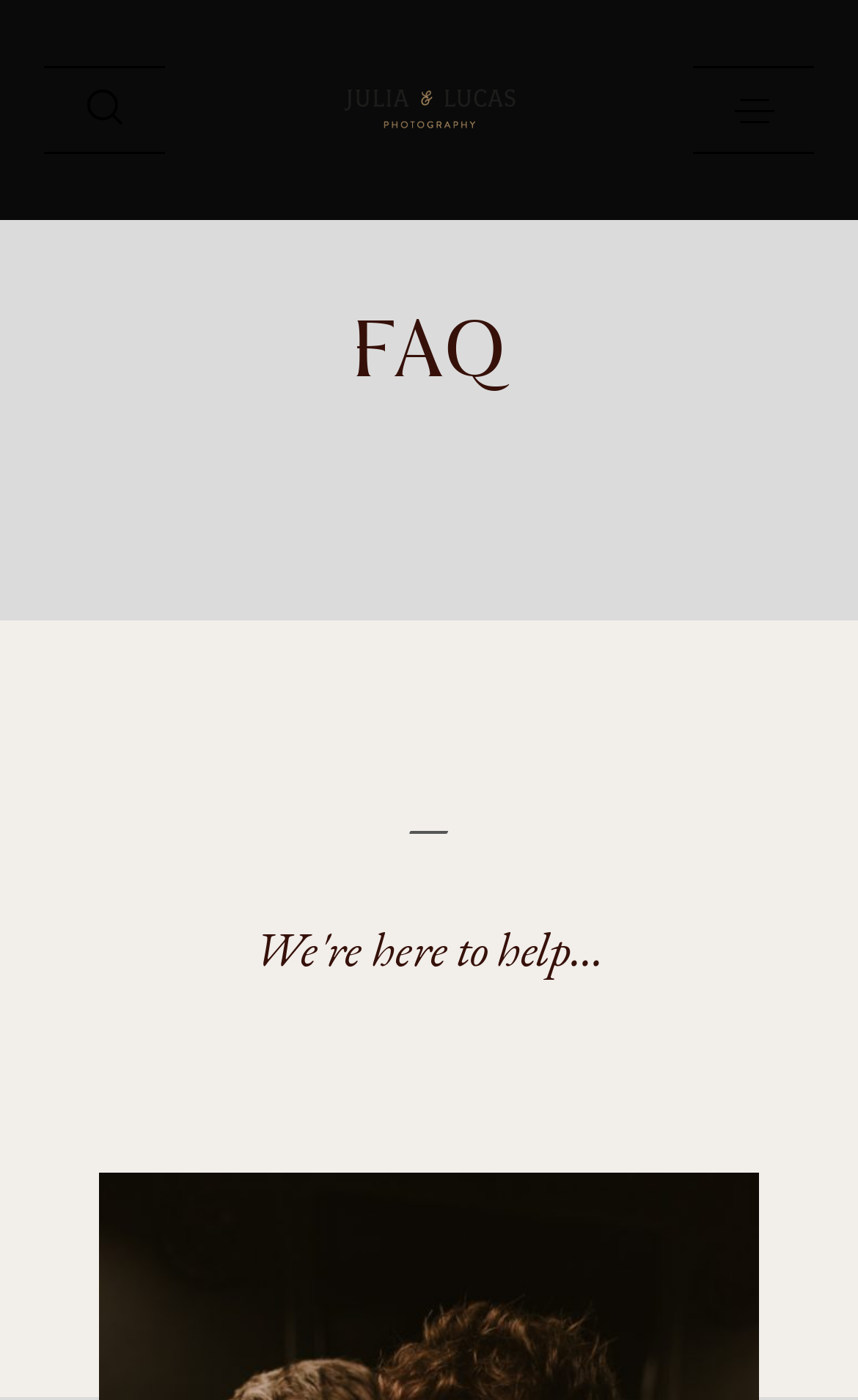Please provide the bounding box coordinates for the UI element as described: "contact your reps". The coordinates must be four floats between 0 and 1, represented as [left, top, right, bottom].

None